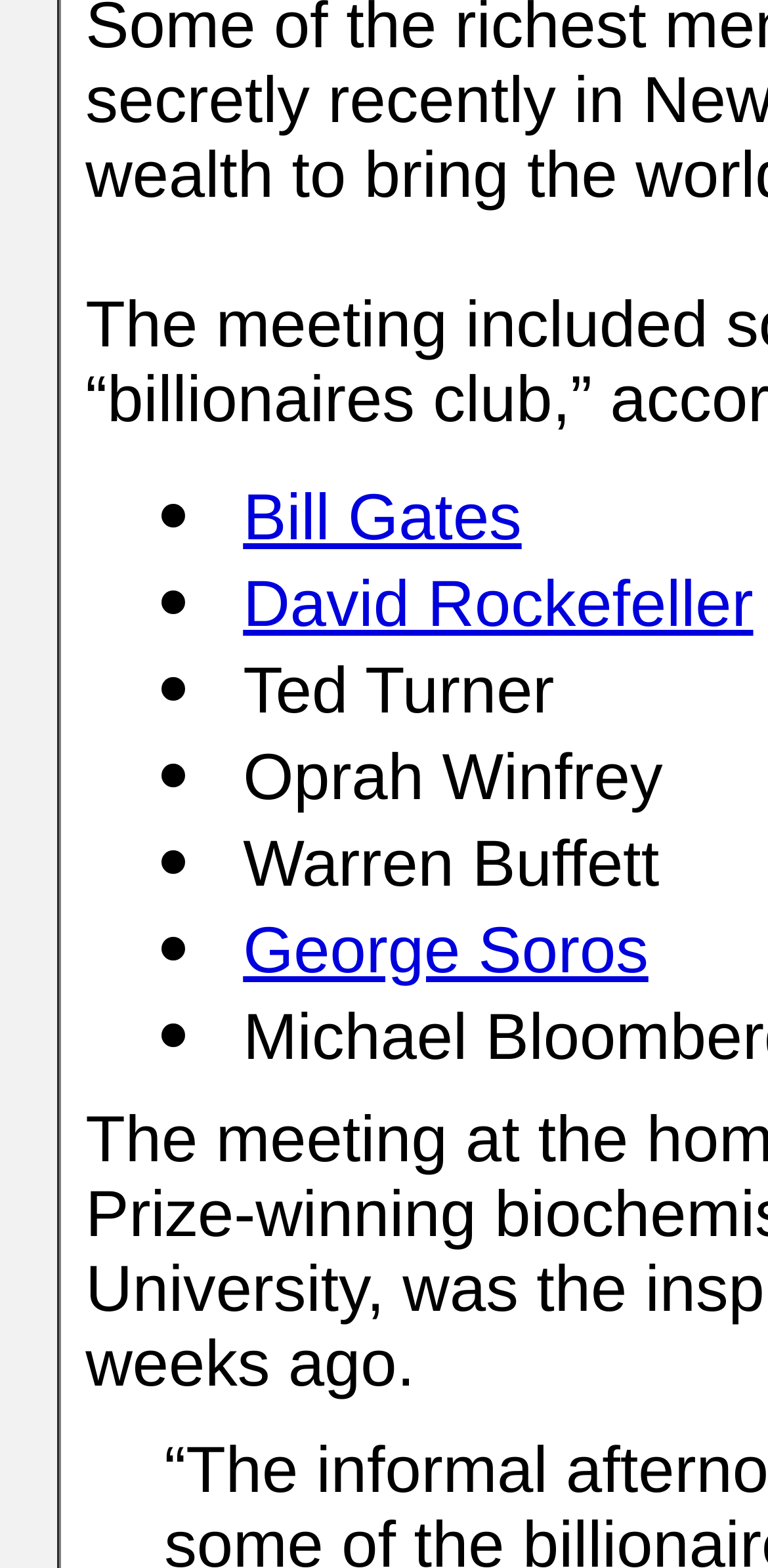Find and provide the bounding box coordinates for the UI element described here: "David Rockefeller". The coordinates should be given as four float numbers between 0 and 1: [left, top, right, bottom].

[0.316, 0.363, 0.981, 0.409]